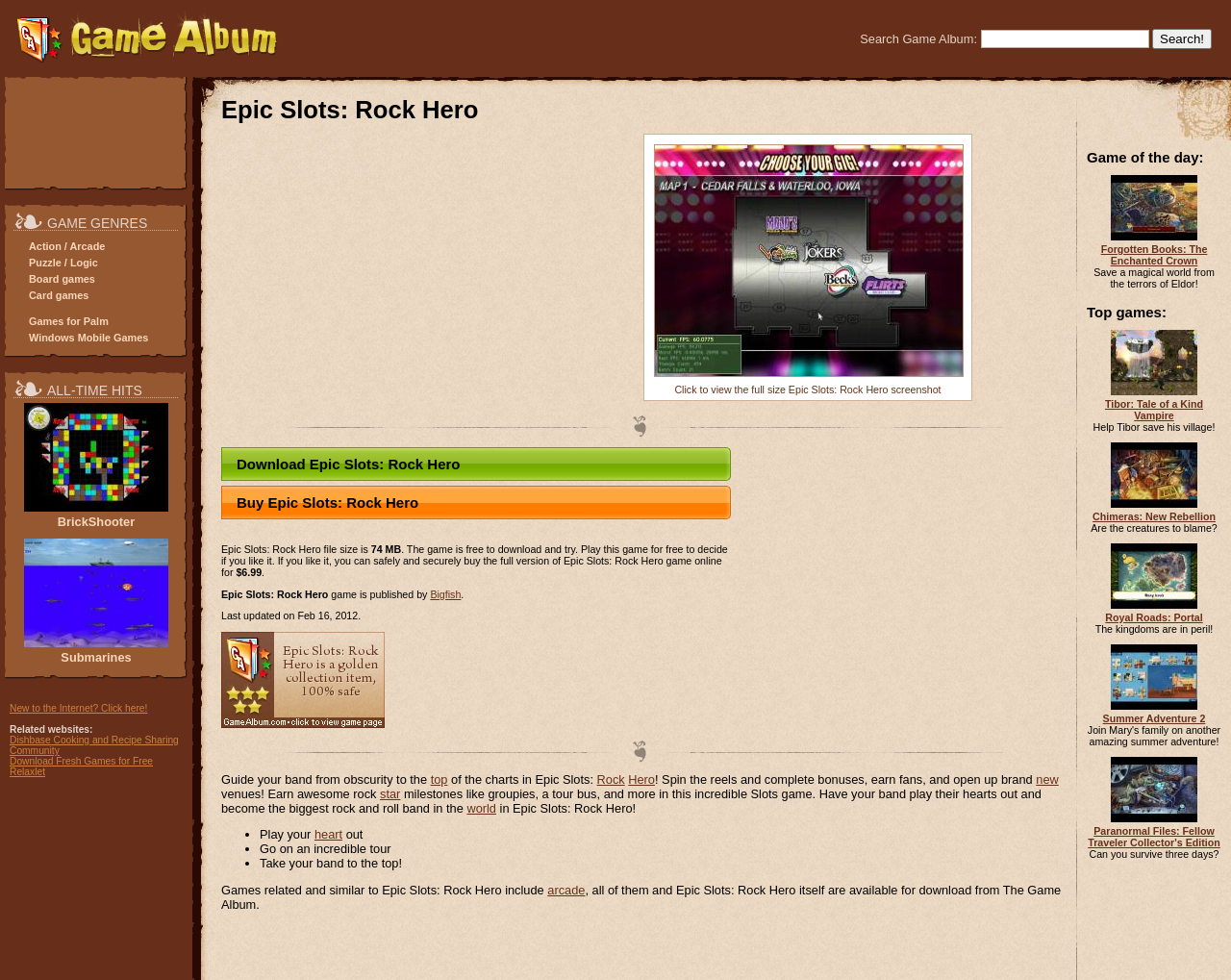How much does the full version of Epic Slots: Rock Hero cost?
Could you give a comprehensive explanation in response to this question?

The webpage mentions that the game is free to download and try, and if you like it, you can buy the full version online for $6.99, as stated in the text 'you can safely and securely buy the full version of Epic Slots: Rock Hero game online for $6.99'.